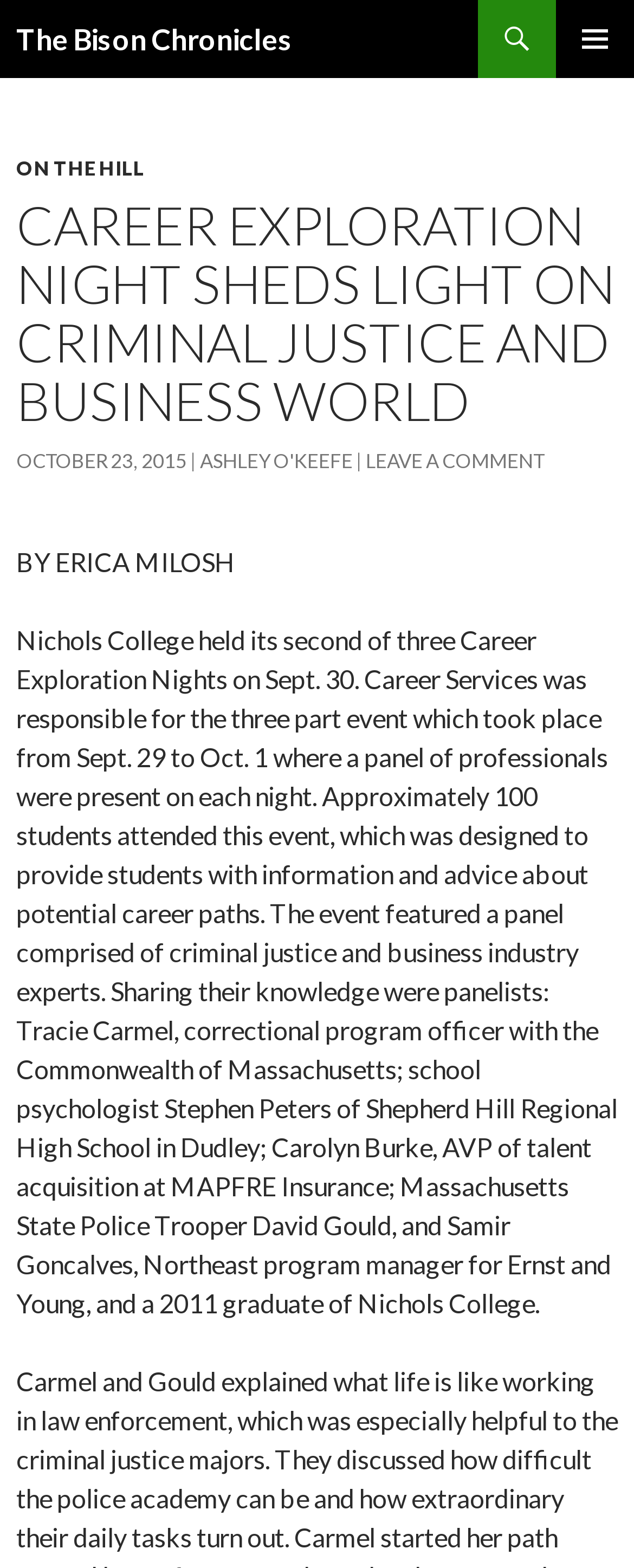Using the provided description: "Primary Menu", find the bounding box coordinates of the corresponding UI element. The output should be four float numbers between 0 and 1, in the format [left, top, right, bottom].

[0.877, 0.0, 1.0, 0.05]